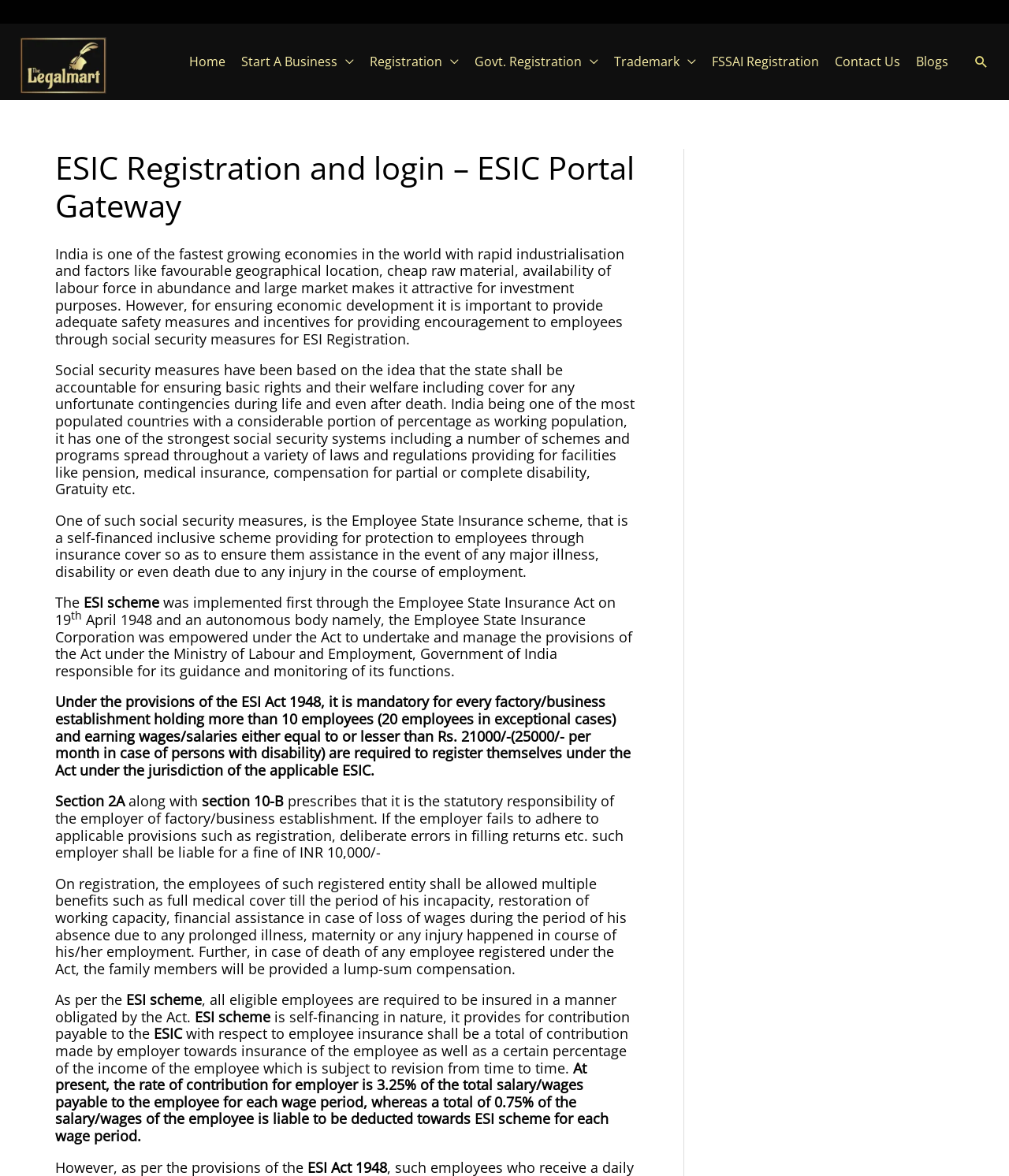Using the description "Start a Business", predict the bounding box of the relevant HTML element.

[0.231, 0.036, 0.359, 0.069]